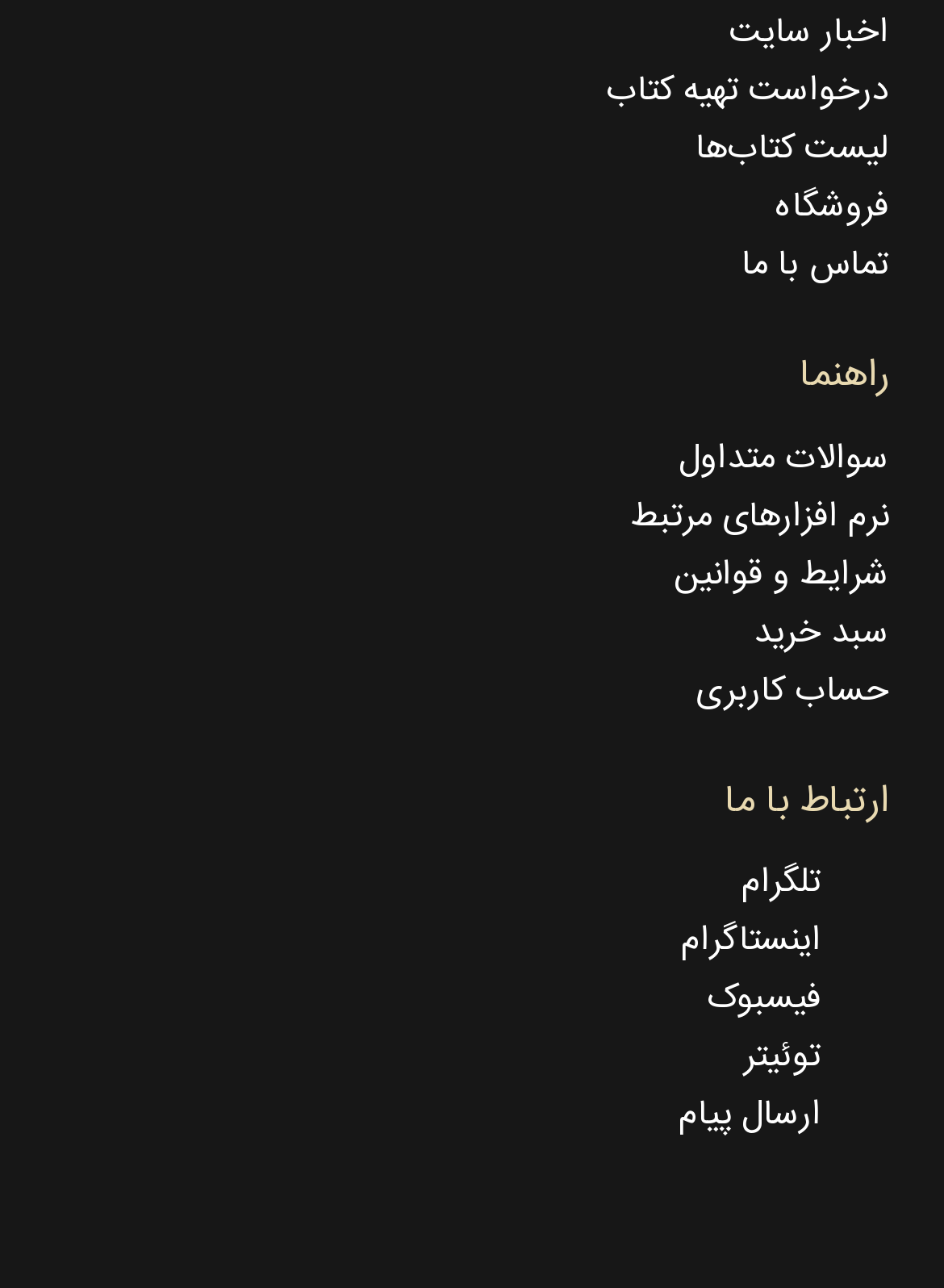Utilize the details in the image to thoroughly answer the following question: What is the last link in the top navigation menu?

I looked at the top navigation menu and found the last link, which is سبد خرید, with a bounding box coordinate of [0.798, 0.469, 0.942, 0.514].